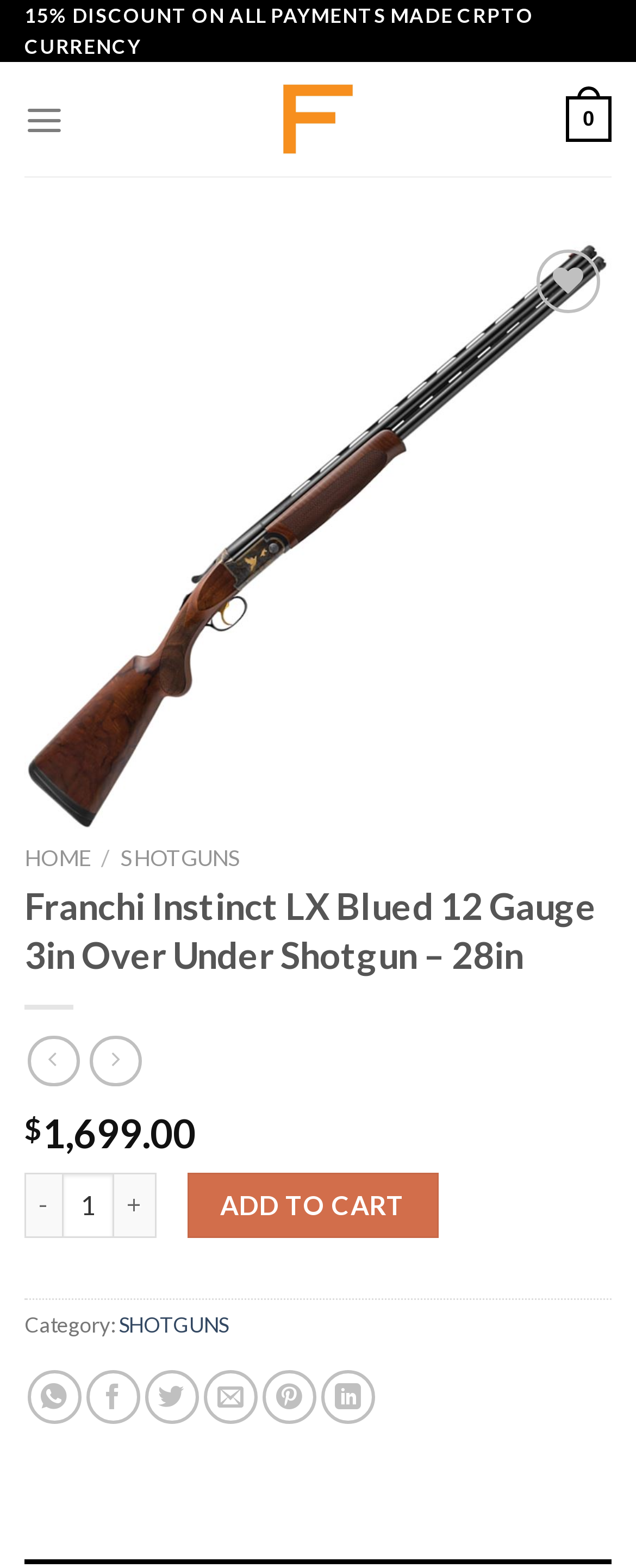Provide your answer in one word or a succinct phrase for the question: 
What is the price of the Franchi Instinct LX Blued 12 Gauge 3in Over Under Shotgun?

$1,699.00